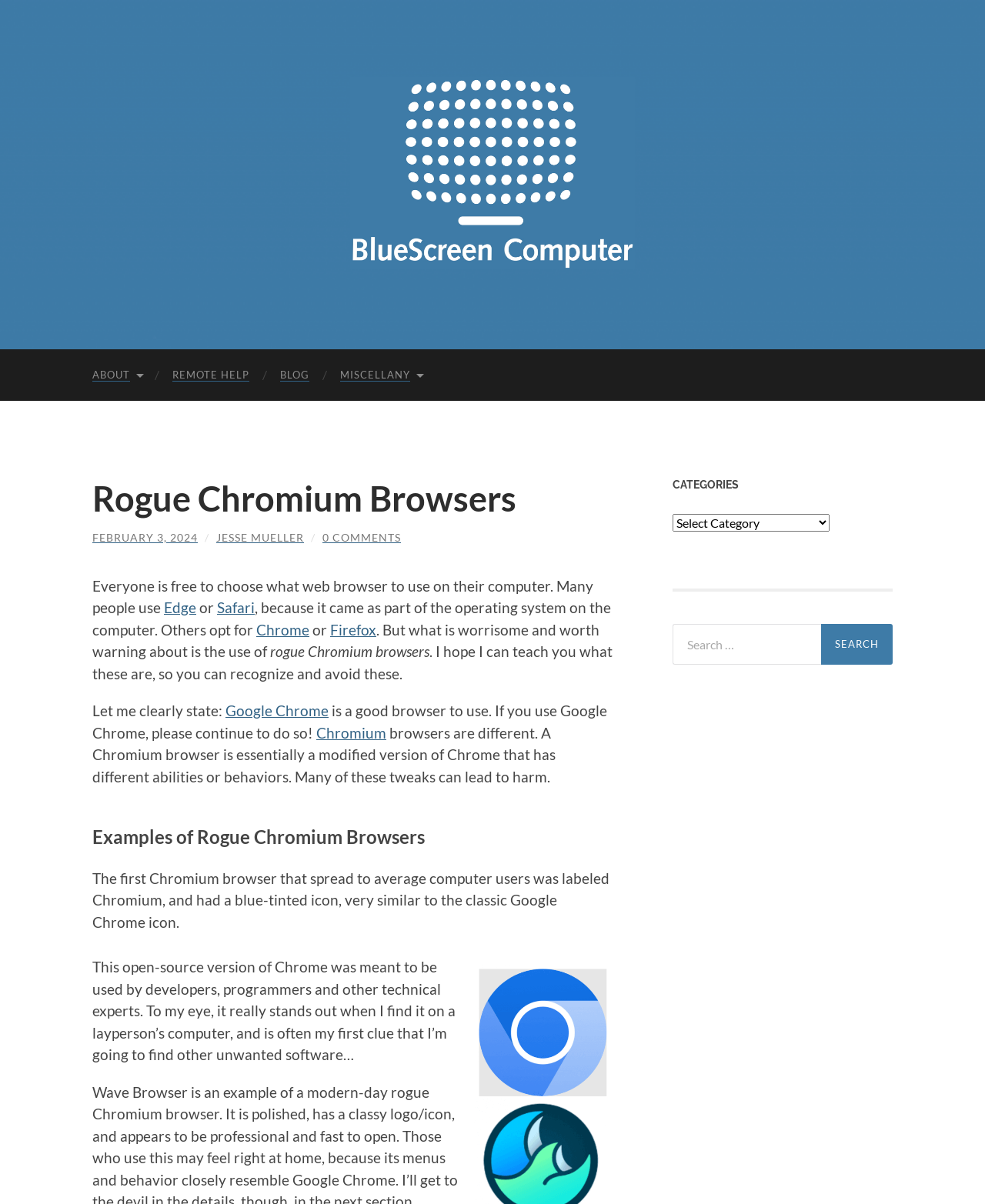Please identify the bounding box coordinates of the area that needs to be clicked to fulfill the following instruction: "Sign in or sign up."

None